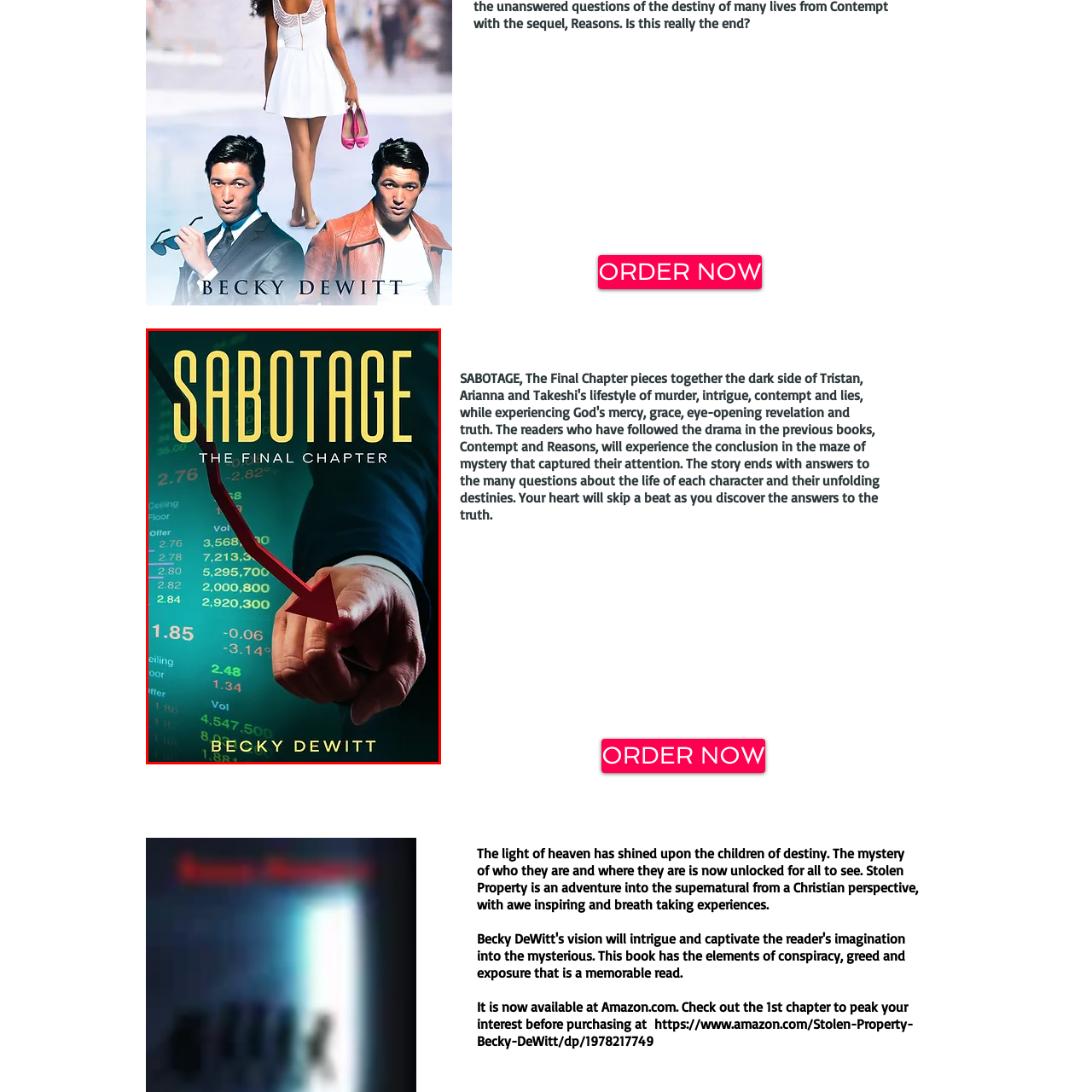What theme is emphasized by the title? Inspect the image encased in the red bounding box and answer using only one word or a brief phrase.

Impending consequences